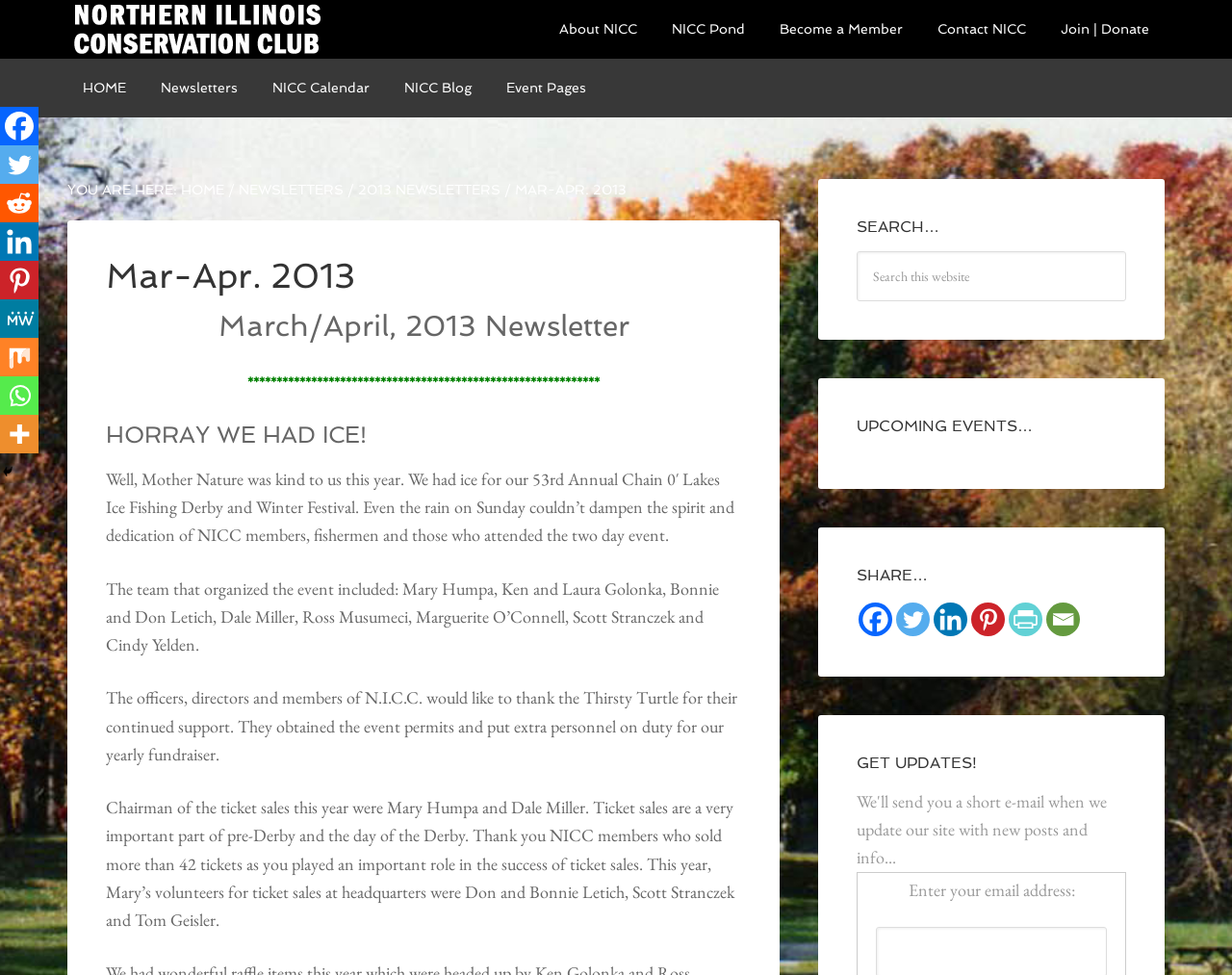Provide an in-depth description of the elements and layout of the webpage.

The webpage is about the Northern Illinois Conservation Club (NICC) and its newsletter for March-April 2013. At the top, there are six links to different sections of the website, including "About NICC", "NICC Pond", "Become a Member", "Contact NICC", and "Join | Donate". Below these links, there is a navigation menu with links to "HOME", "Newsletters", "NICC Calendar", "NICC Blog", and "Event Pages".

The main content of the page is the newsletter, which has a heading "Mar-Apr. 2013" and a subheading "March/April, 2013 Newsletter". The newsletter contains several articles, including one about the 53rd Annual Chain 0′ Lakes Ice Fishing Derby and Winter Festival, which took place despite the rain. The article thanks the organizers, sponsors, and volunteers who made the event a success.

On the left side of the page, there are social media links to Facebook, Twitter, Reddit, Linkedin, Pinterest, MeWe, Mix, and Whatsapp. There is also a "Hide" button and a search bar with a search button.

On the right side of the page, there are several sections, including "SEARCH…", "UPCOMING EVENTS…", "SHARE…", and "GET UPDATES!". The "SHARE…" section has links to share the page on social media, and the "GET UPDATES!" section has a form to enter an email address to receive updates.

Overall, the webpage is a newsletter-style page with information about the NICC and its events, as well as links to other sections of the website and social media platforms.